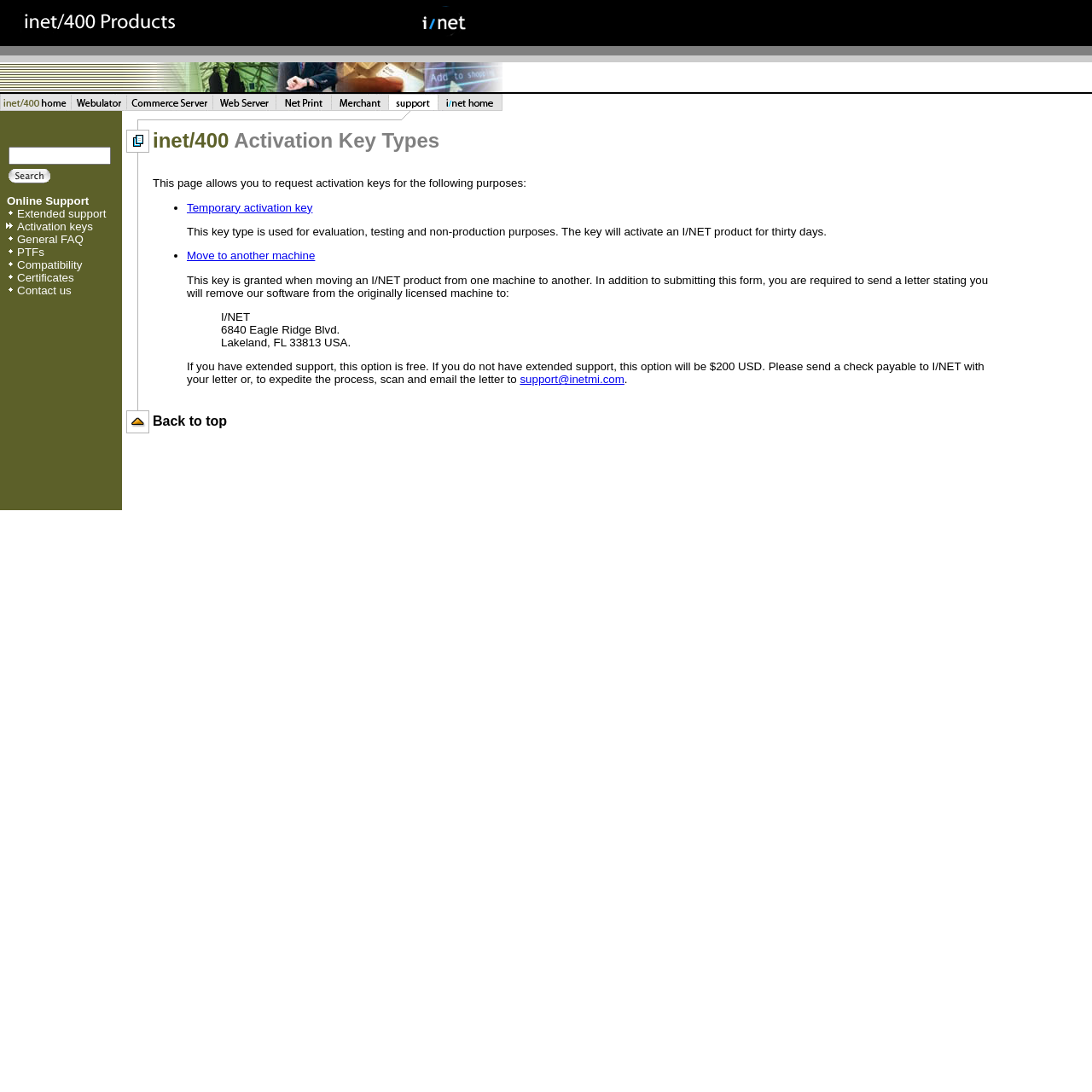Provide the bounding box coordinates of the HTML element described by the text: "River Liffey". The coordinates should be in the format [left, top, right, bottom] with values between 0 and 1.

None